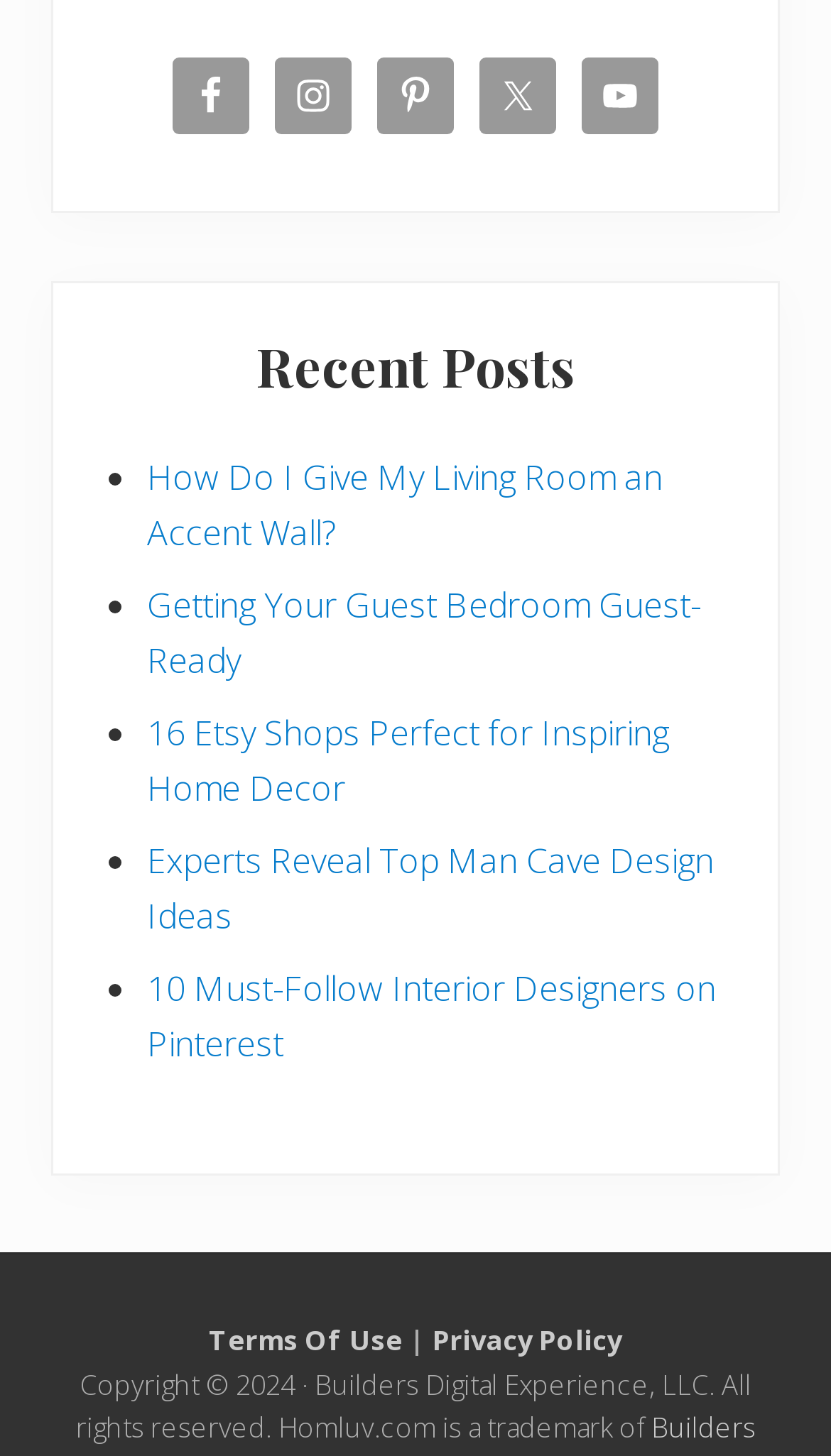Find the bounding box coordinates for the element that must be clicked to complete the instruction: "Check Terms Of Use". The coordinates should be four float numbers between 0 and 1, indicated as [left, top, right, bottom].

[0.251, 0.907, 0.485, 0.933]